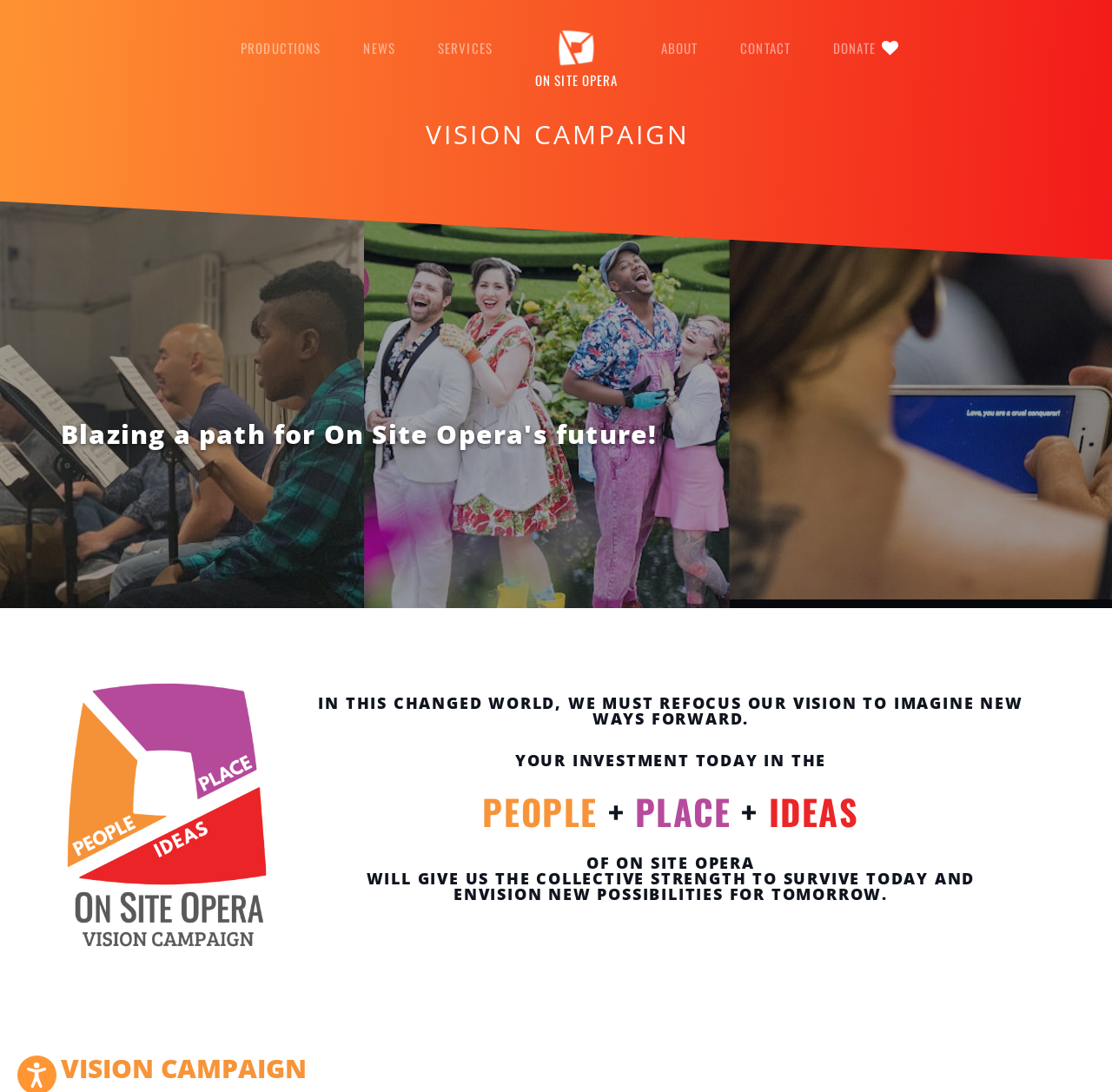Pinpoint the bounding box coordinates for the area that should be clicked to perform the following instruction: "View the 'Format Magazine'".

None